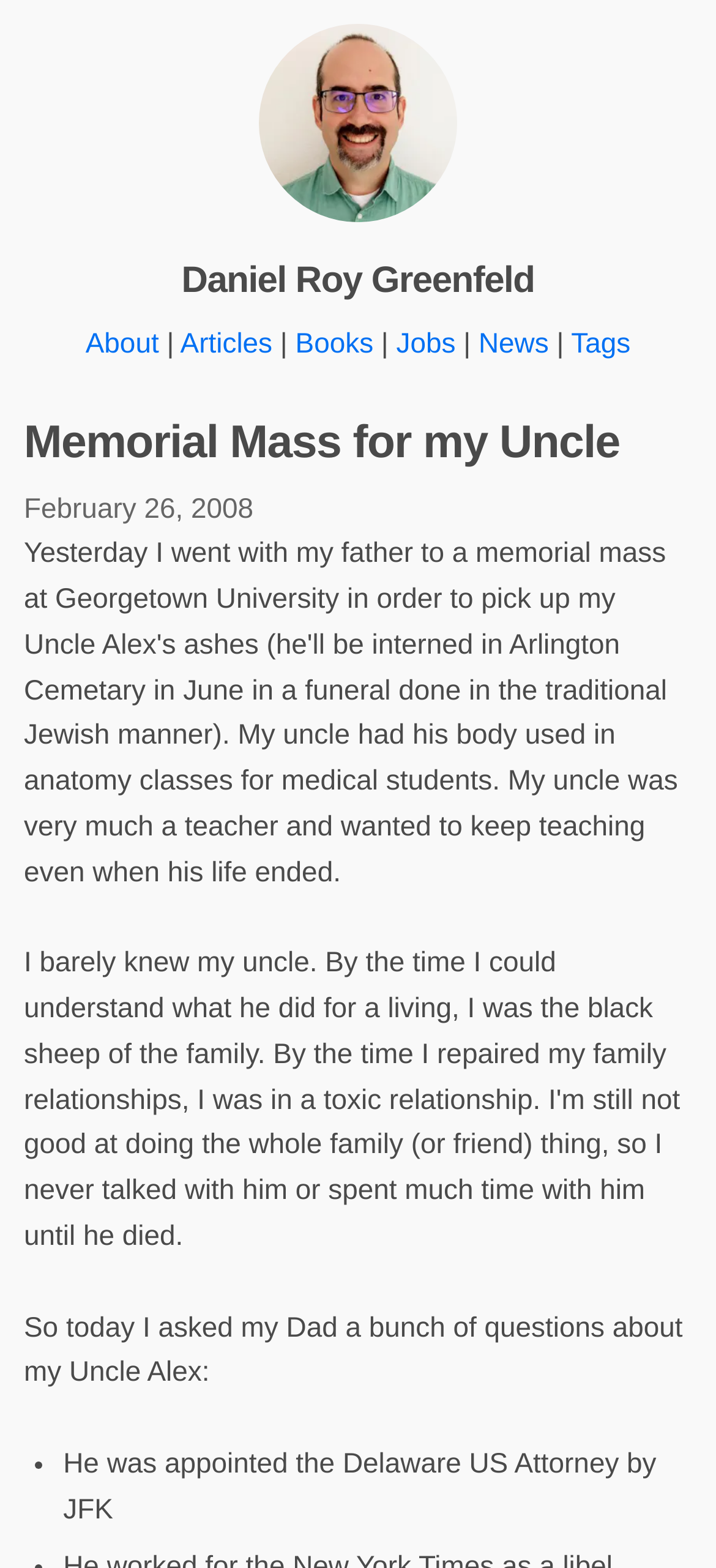Calculate the bounding box coordinates for the UI element based on the following description: "Books". Ensure the coordinates are four float numbers between 0 and 1, i.e., [left, top, right, bottom].

[0.412, 0.209, 0.521, 0.229]